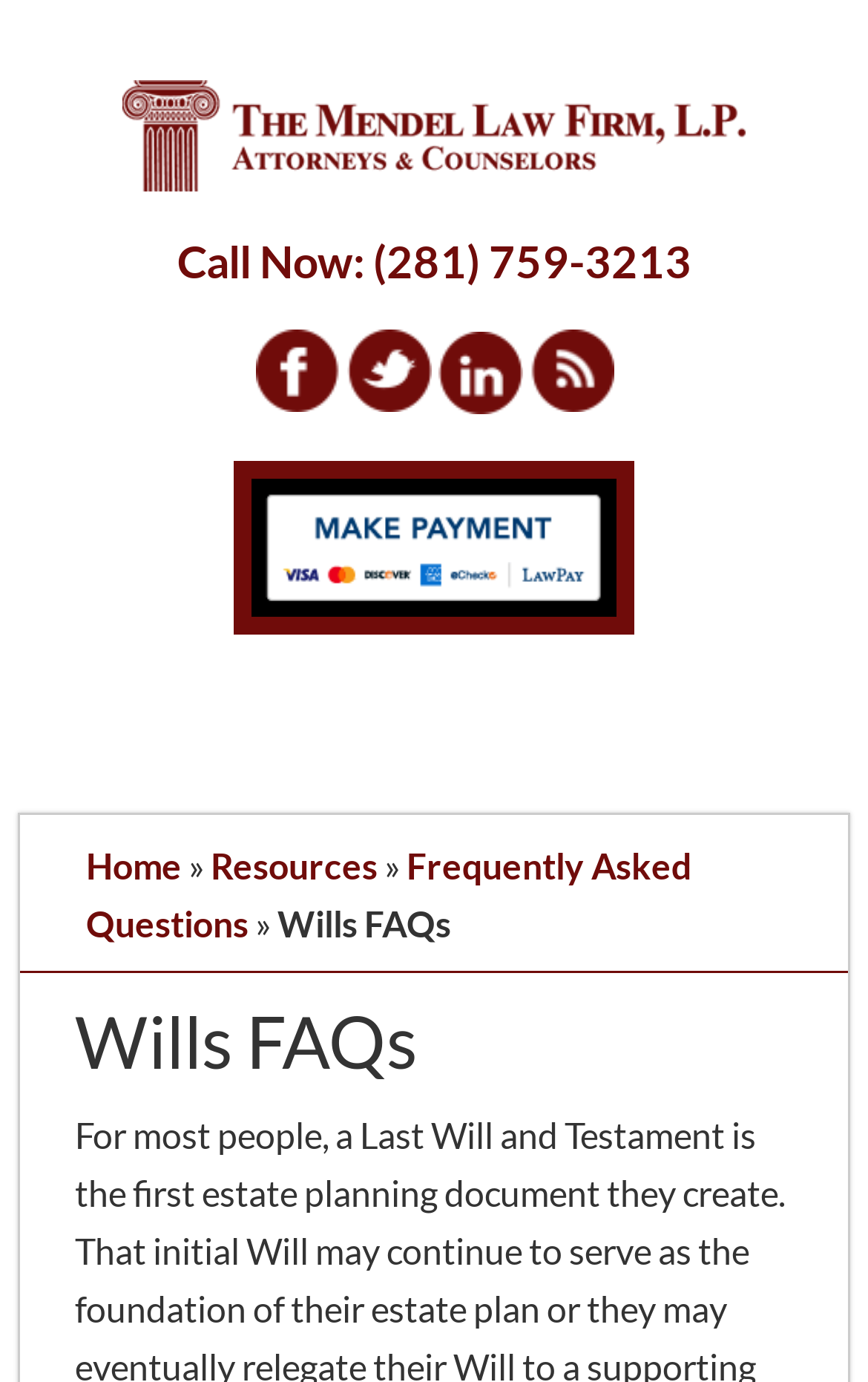Identify the bounding box coordinates of the clickable region to carry out the given instruction: "Call the phone number".

[0.429, 0.169, 0.796, 0.208]